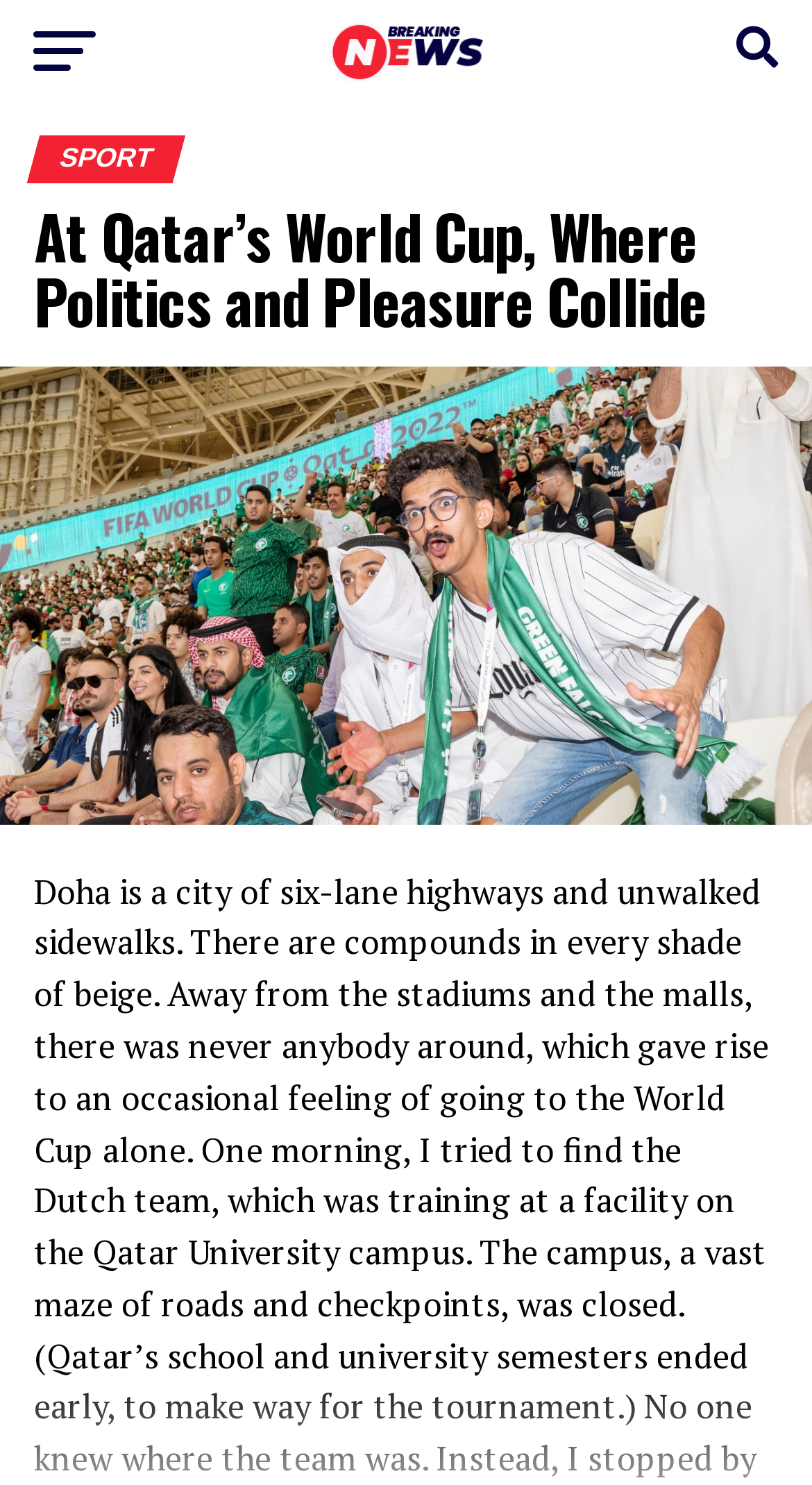Extract the primary headline from the webpage and present its text.

At Qatar’s World Cup, Where Politics and Pleasure Collide